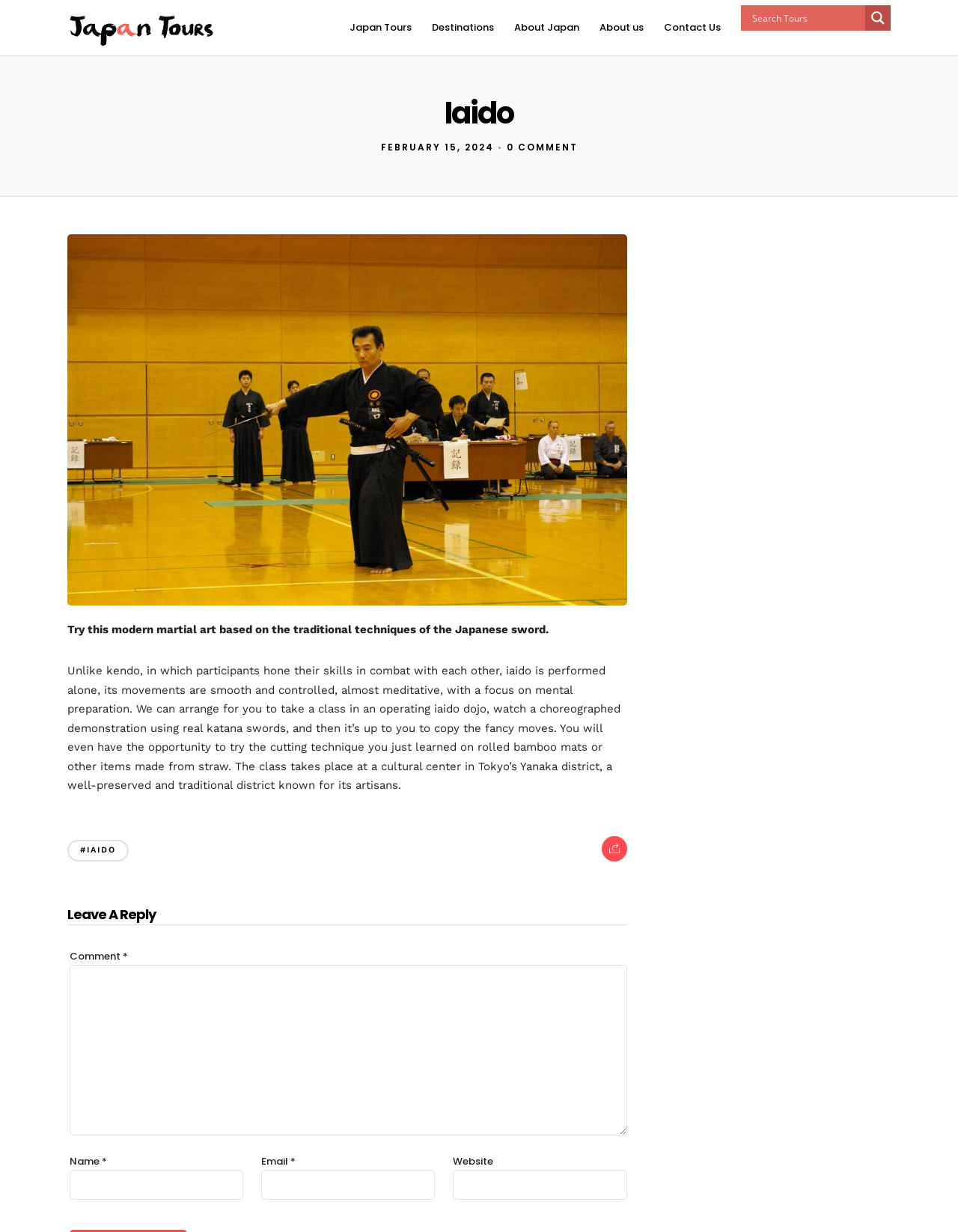Please specify the bounding box coordinates of the element that should be clicked to execute the given instruction: 'Leave a comment'. Ensure the coordinates are four float numbers between 0 and 1, expressed as [left, top, right, bottom].

[0.072, 0.783, 0.655, 0.922]